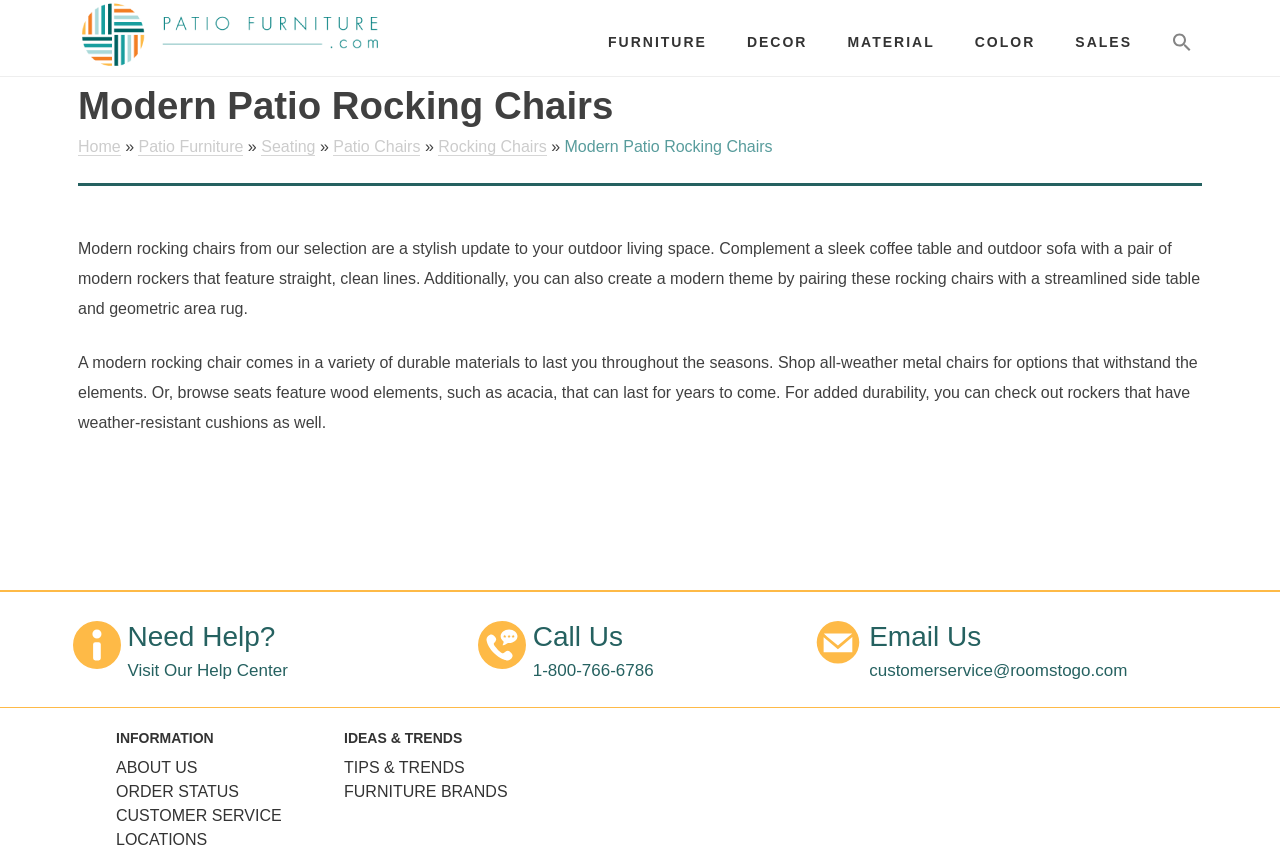Find the bounding box coordinates for the UI element whose description is: "About Us". The coordinates should be four float numbers between 0 and 1, in the format [left, top, right, bottom].

[0.091, 0.898, 0.154, 0.918]